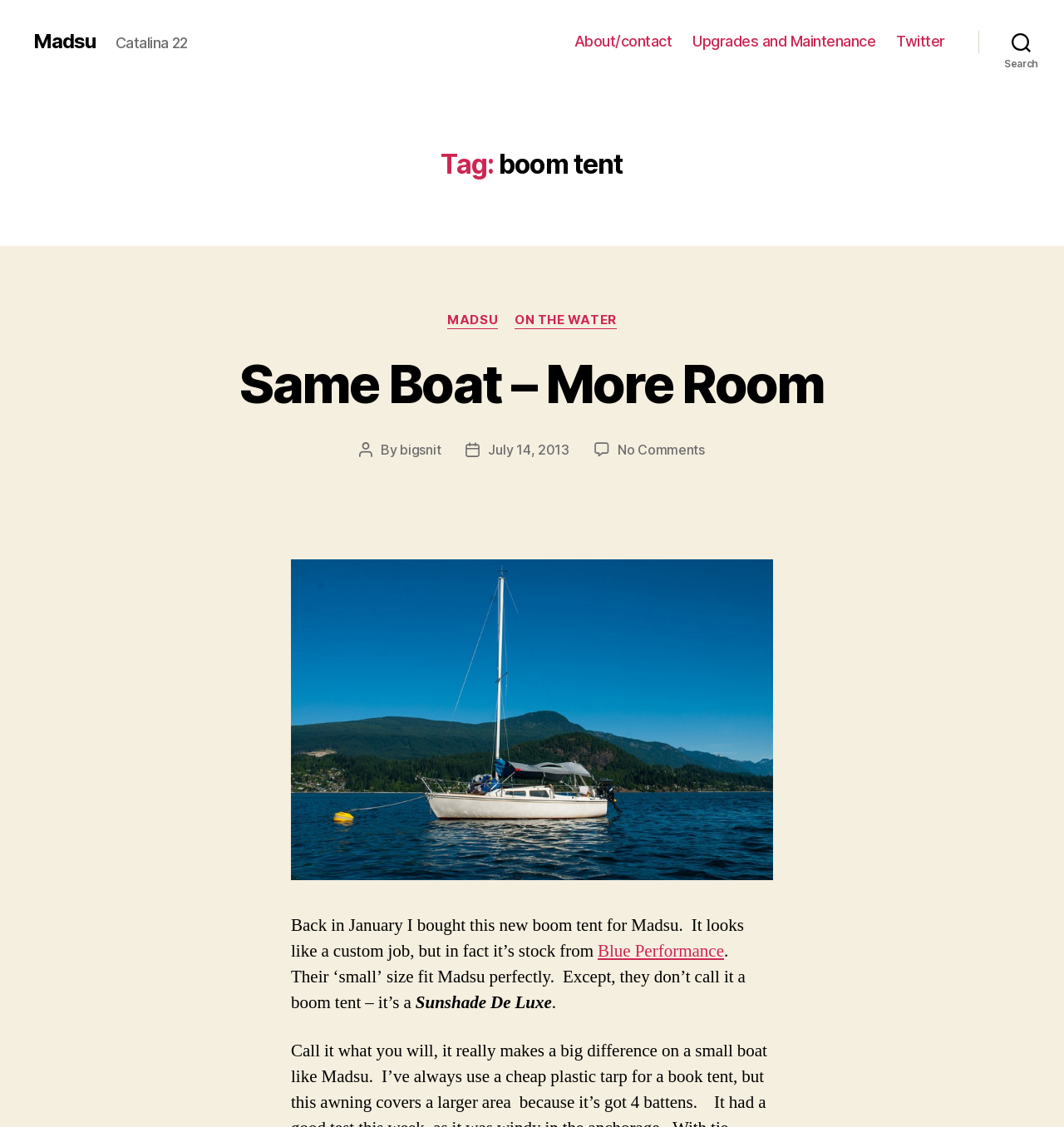Illustrate the webpage's structure and main components comprehensively.

The webpage is about a blog post titled "Same Boat – More Room" related to a boom tent for a sailboat called Madsu. At the top left, there is a link to "Madsu" and a static text "Catalina 22". Below them, there is a horizontal navigation menu with links to "About/contact", "Upgrades and Maintenance", and "Twitter". 

On the top right, there is a search button. Below the navigation menu, there is a header section with a heading "Tag: boom tent". Underneath, there are two sections. The first section has a heading "Categories" with links to "MADSU" and "ON THE WATER". The second section has a heading "Same Boat – More Room" with a link to the same title. 

Below the heading, there is a paragraph of text describing the boom tent, accompanied by an image of the tent. The text mentions that the author bought the tent from "Blue Performance" and that it fits the sailboat perfectly. The image and text are positioned side by side, taking up most of the page width. 

At the bottom of the page, there is information about the post author, "bigsnit", and the post date, "July 14, 2013". There is also a link to "No Comments on Same Boat – More Room".